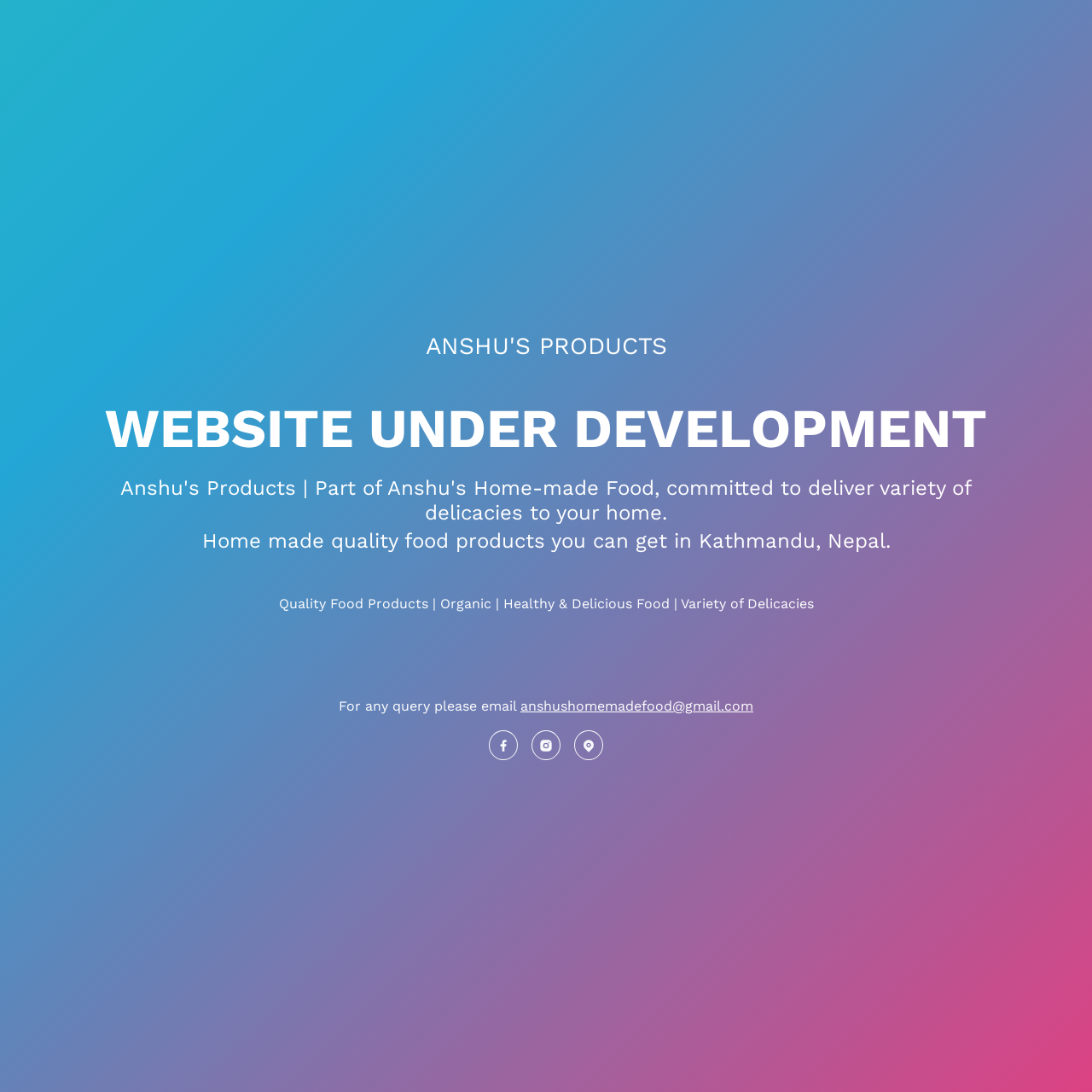Using the information from the screenshot, answer the following question thoroughly:
How can I contact Anshu's Products for a query?

The contact information is provided in the StaticText element 'For any query please email' followed by a link to the email address 'anshushomemadefood@gmail.com'.